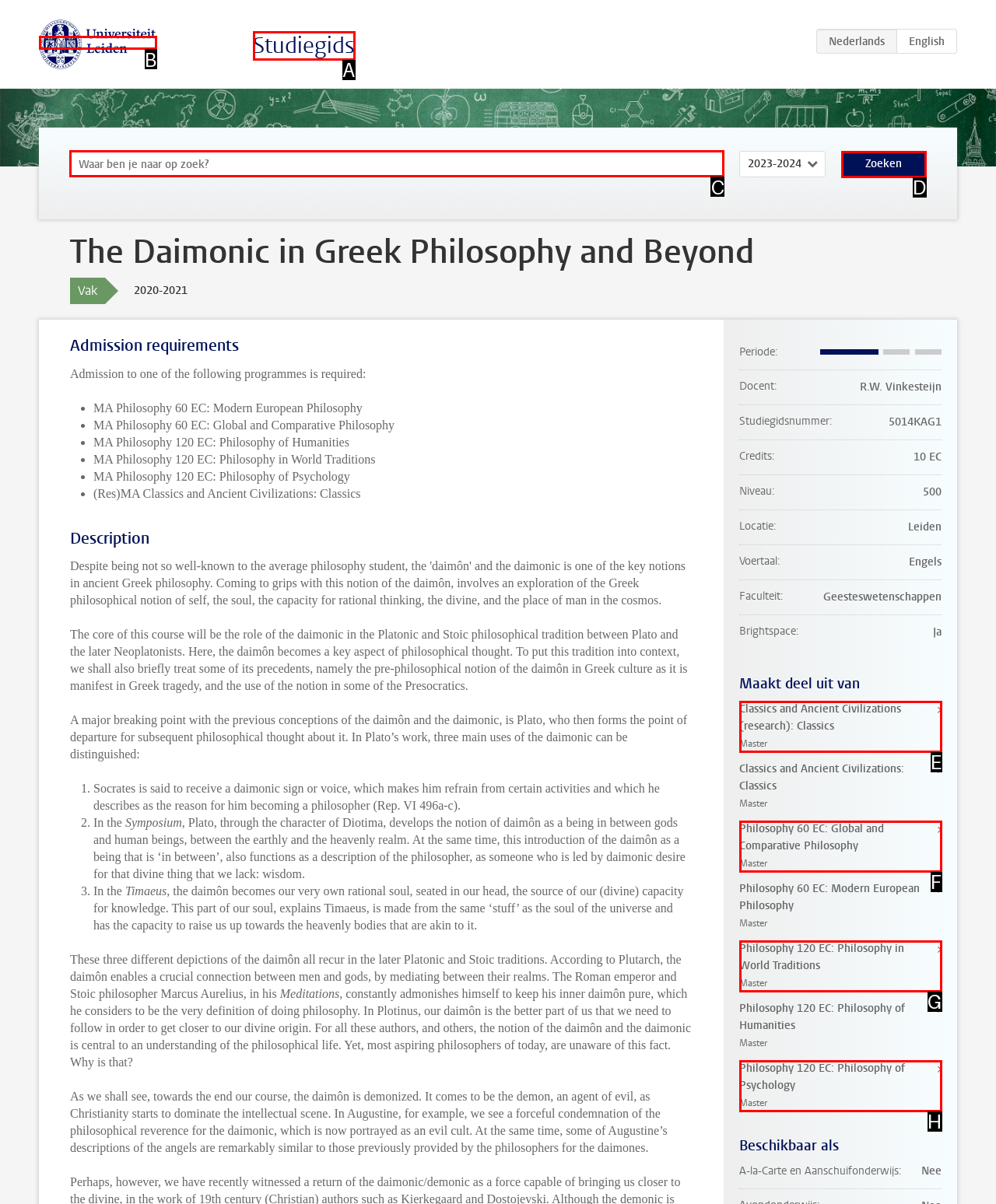For the given instruction: Search for keywords, determine which boxed UI element should be clicked. Answer with the letter of the corresponding option directly.

C